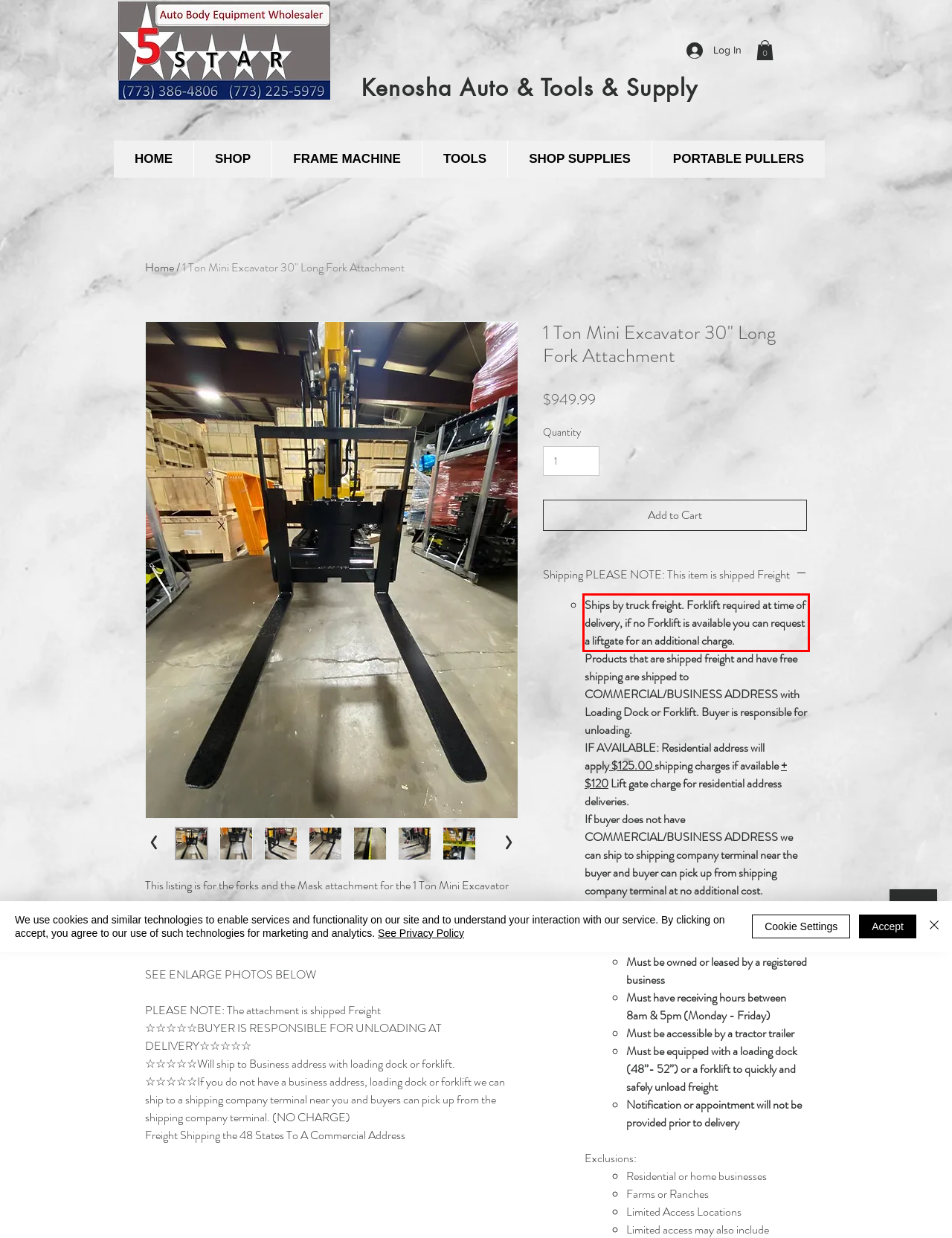Look at the screenshot of the webpage, locate the red rectangle bounding box, and generate the text content that it contains.

Ships by truck freight. Forklift required at time of delivery, if no Forklift is available you can request a liftgate for an additional charge.